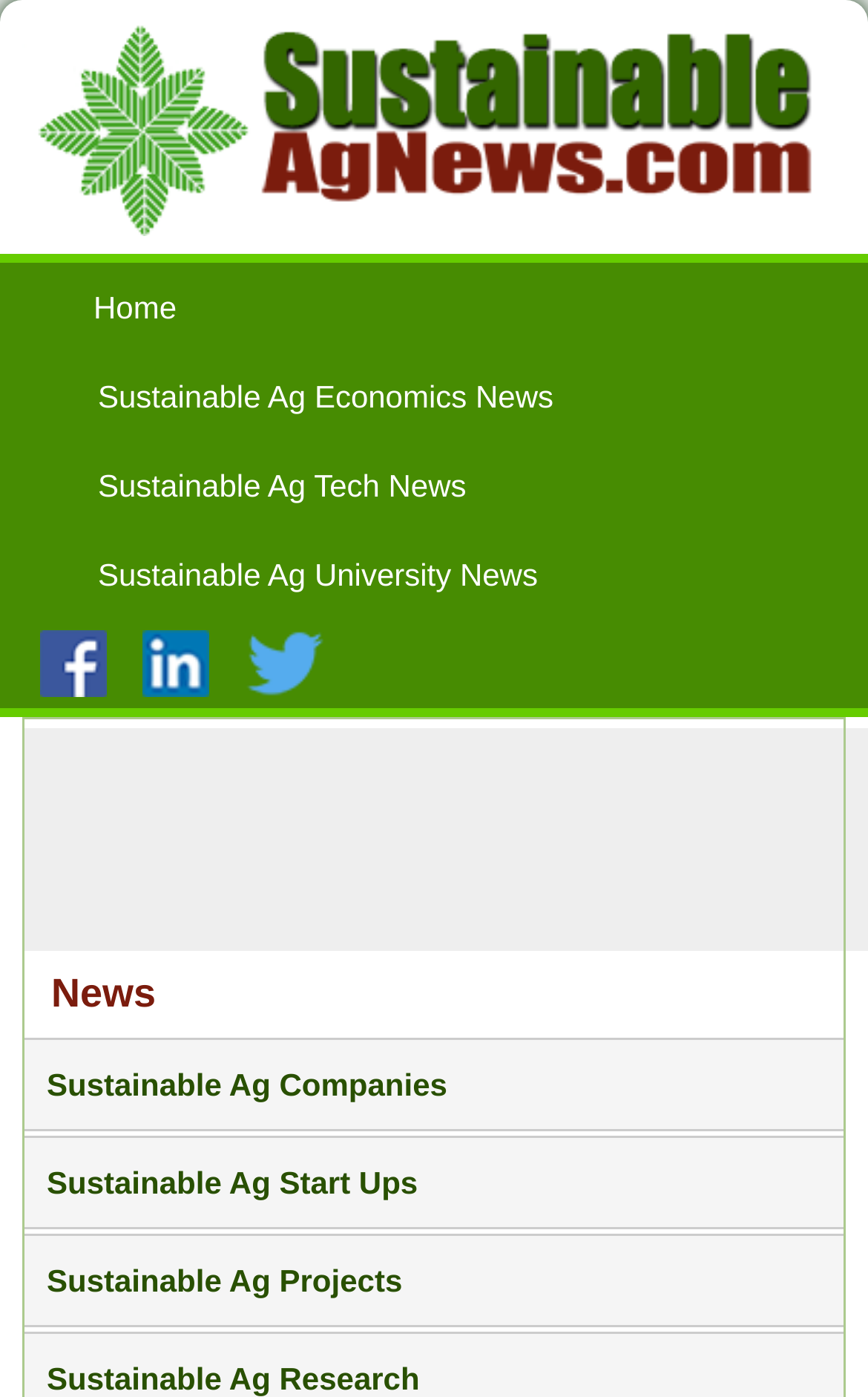Please specify the bounding box coordinates of the clickable region to carry out the following instruction: "Follow Sustainable Agriculture on Facebook". The coordinates should be four float numbers between 0 and 1, in the format [left, top, right, bottom].

[0.026, 0.442, 0.144, 0.506]